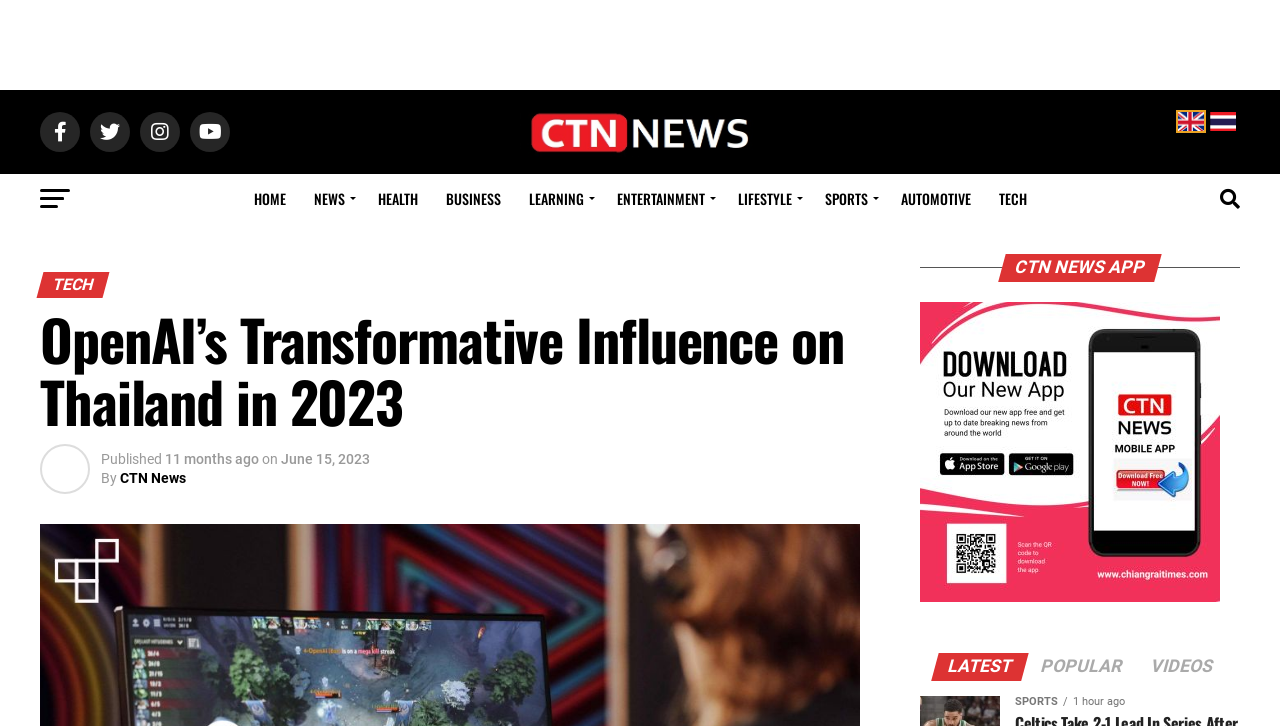Locate the bounding box coordinates of the element that needs to be clicked to carry out the instruction: "go to CTN News homepage". The coordinates should be given as four float numbers ranging from 0 to 1, i.e., [left, top, right, bottom].

[0.406, 0.199, 0.594, 0.225]